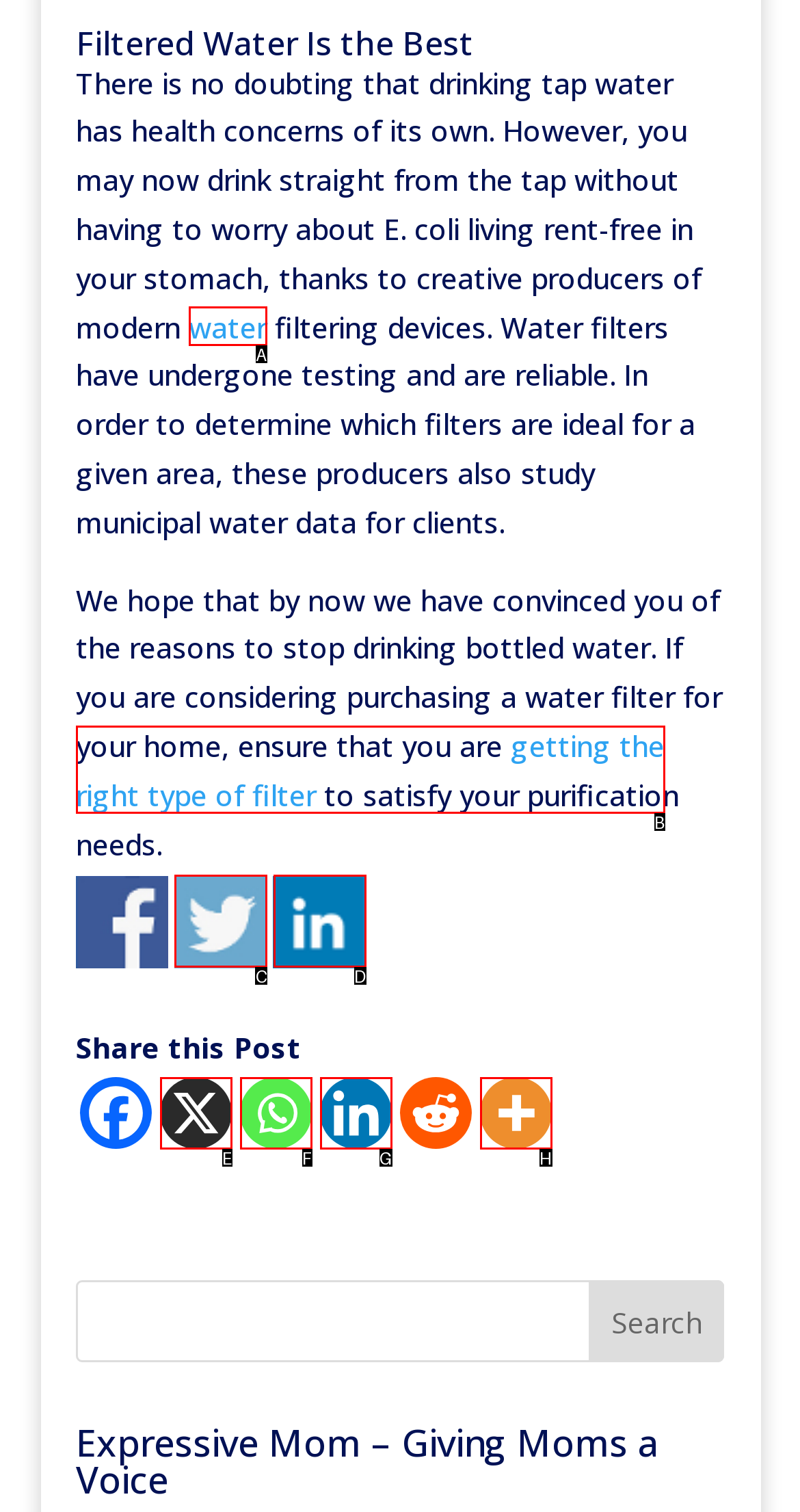Choose the HTML element to click for this instruction: Click the 'getting the right type of filter' link Answer with the letter of the correct choice from the given options.

B